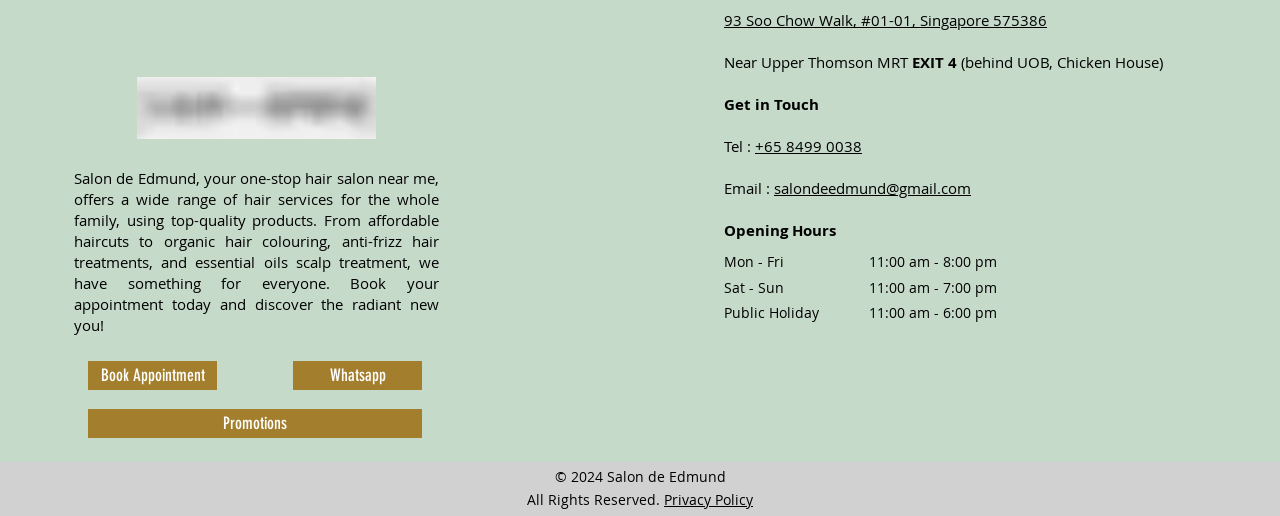Provide the bounding box coordinates of the HTML element this sentence describes: "aria-label="Salon de Edmund Facebook page"".

[0.161, 0.011, 0.184, 0.067]